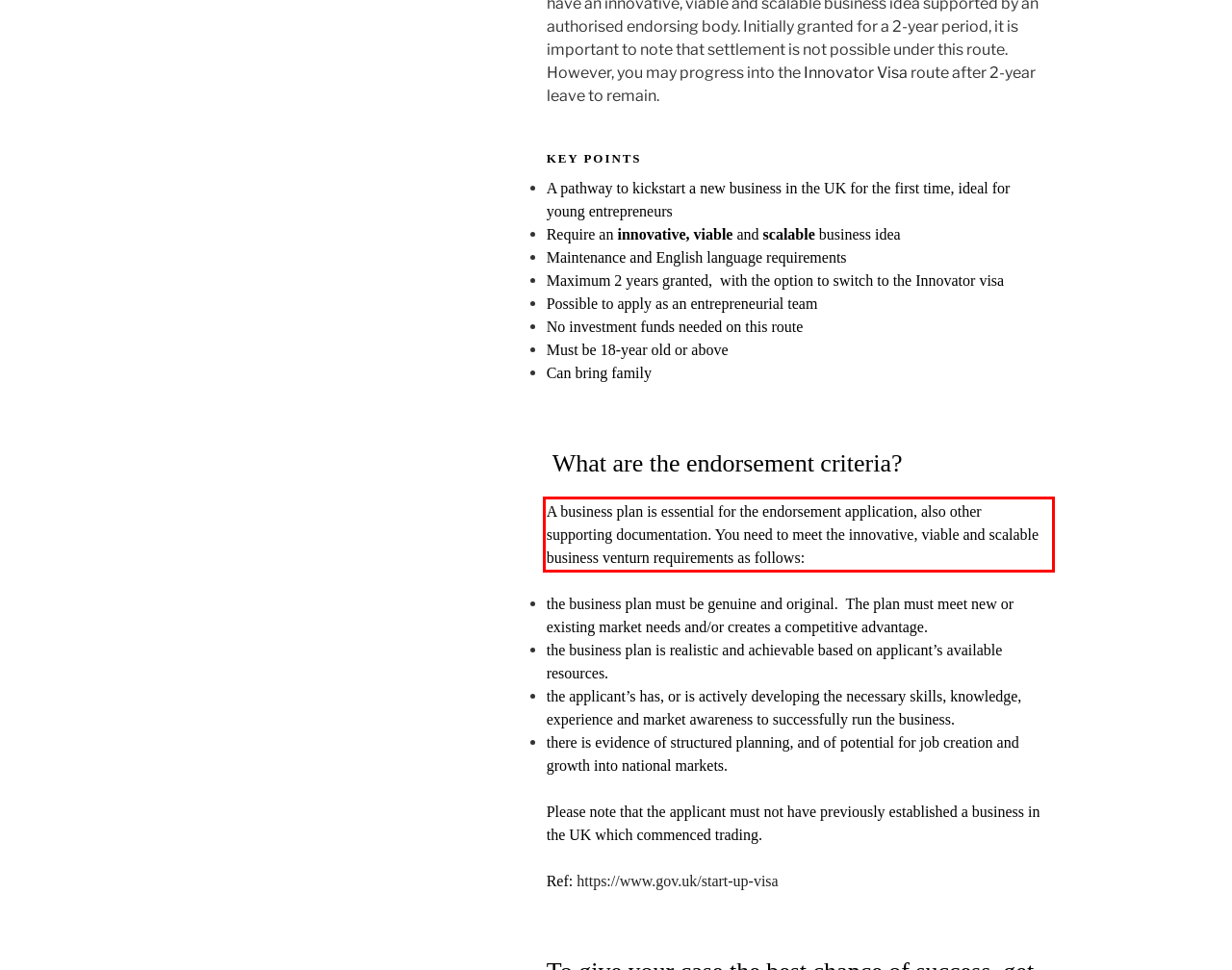Identify the red bounding box in the webpage screenshot and perform OCR to generate the text content enclosed.

A business plan is essential for the endorsement application, also other supporting documentation. You need to meet the innovative, viable and scalable business venturn requirements as follows: